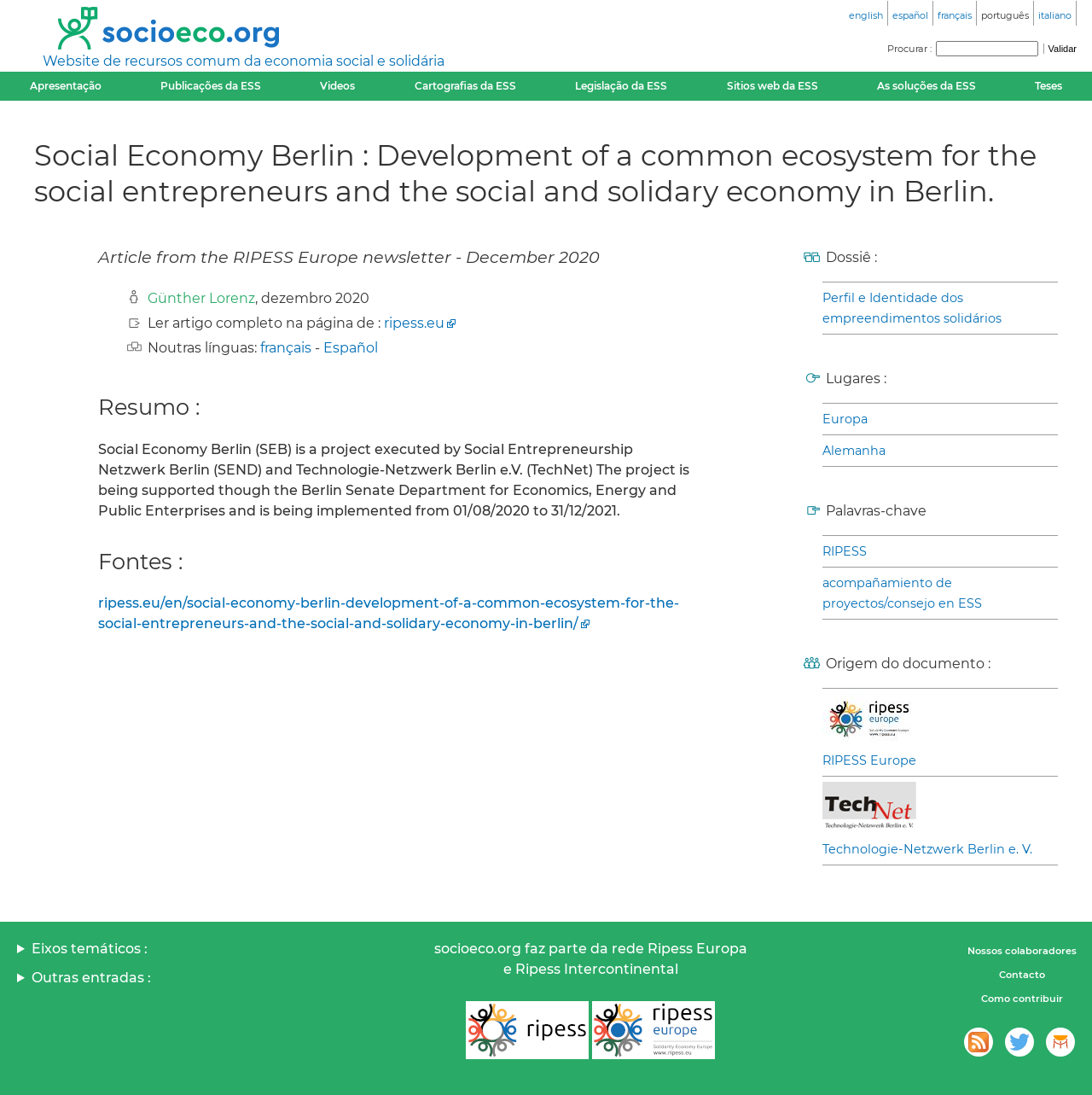Reply to the question with a single word or phrase:
What is the language of the link 'Website de recursos comum da economia social e solidária'?

Portuguese